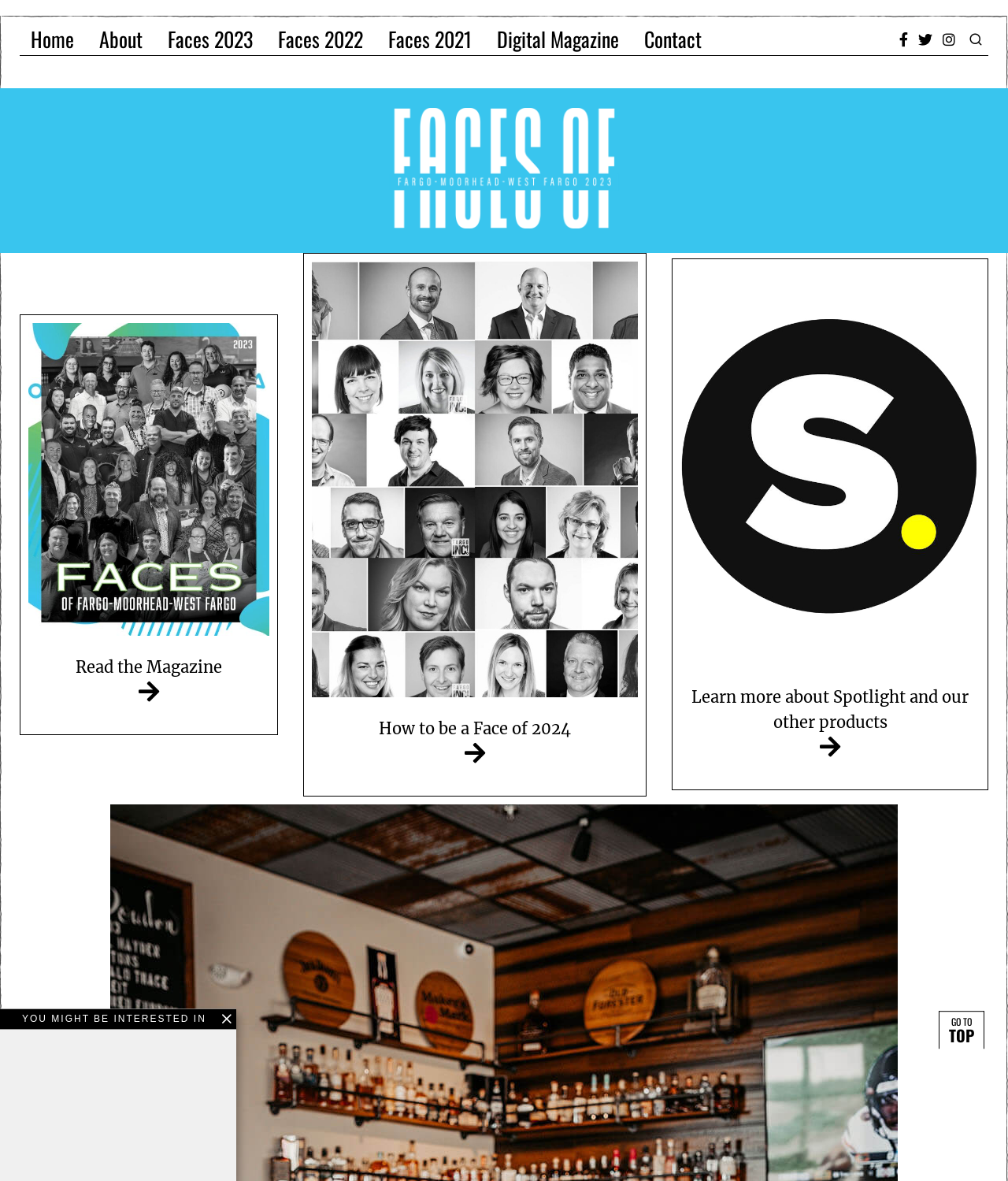Locate the bounding box coordinates of the element I should click to achieve the following instruction: "view faces 2023".

[0.155, 0.02, 0.262, 0.047]